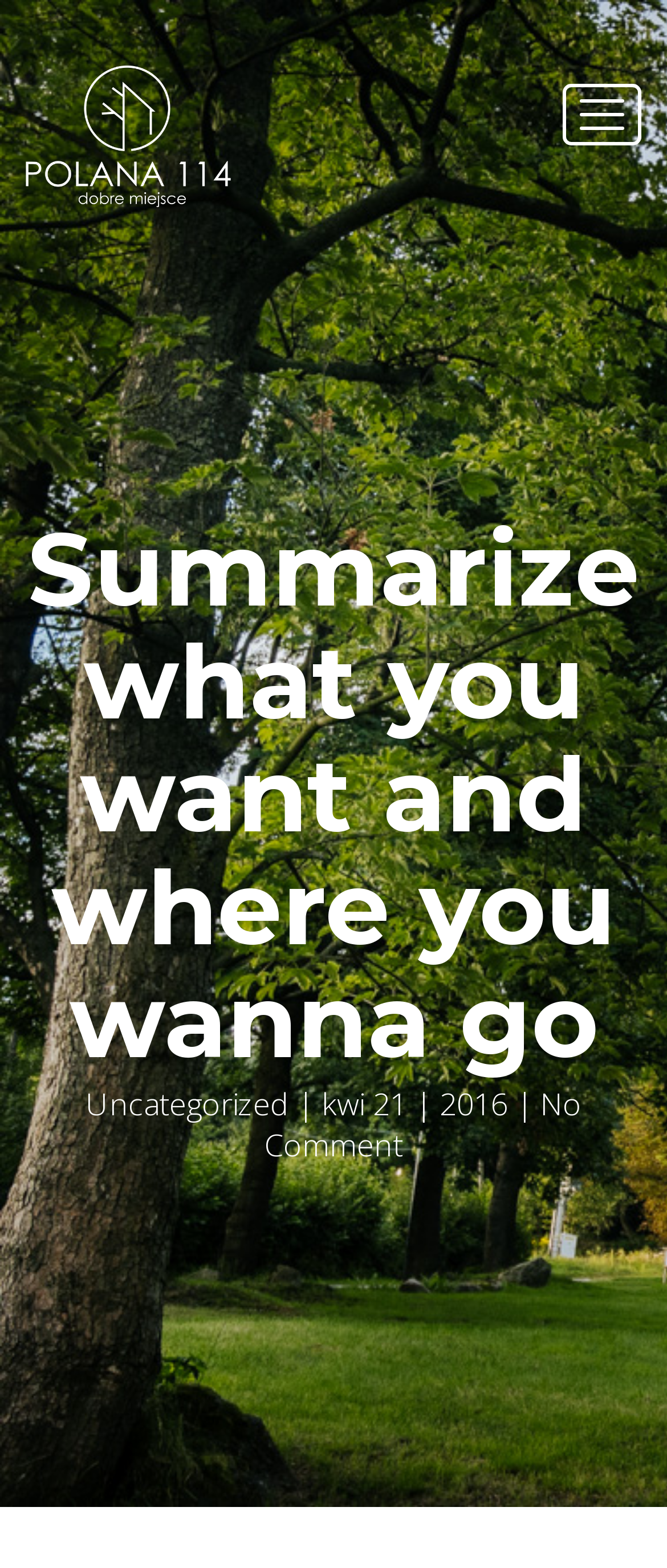Return the bounding box coordinates of the UI element that corresponds to this description: "alt="Polana 114"". The coordinates must be given as four float numbers in the range of 0 and 1, [left, top, right, bottom].

[0.038, 0.042, 0.346, 0.133]